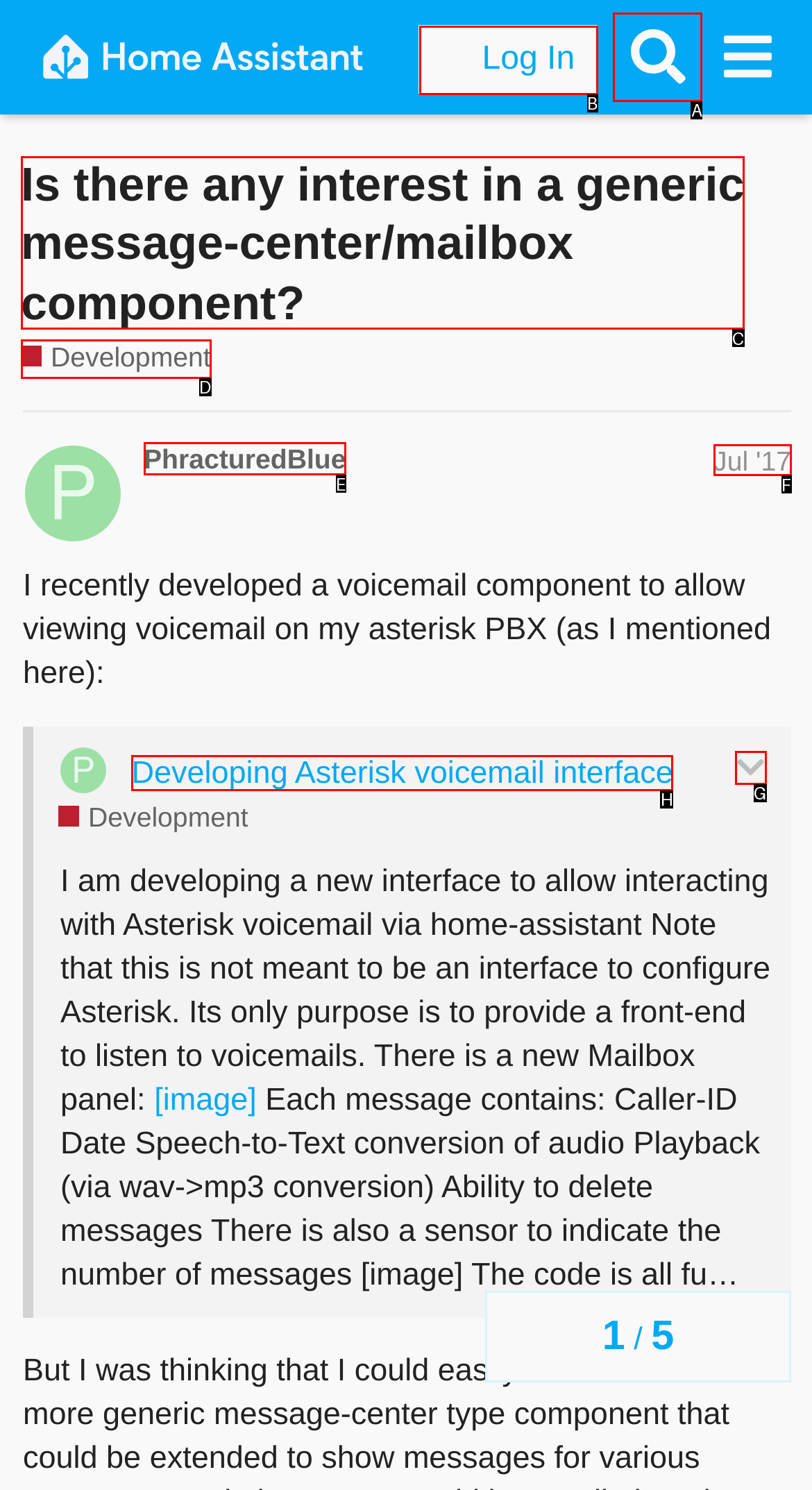What option should you select to complete this task: View the 'Development' category? Indicate your answer by providing the letter only.

D